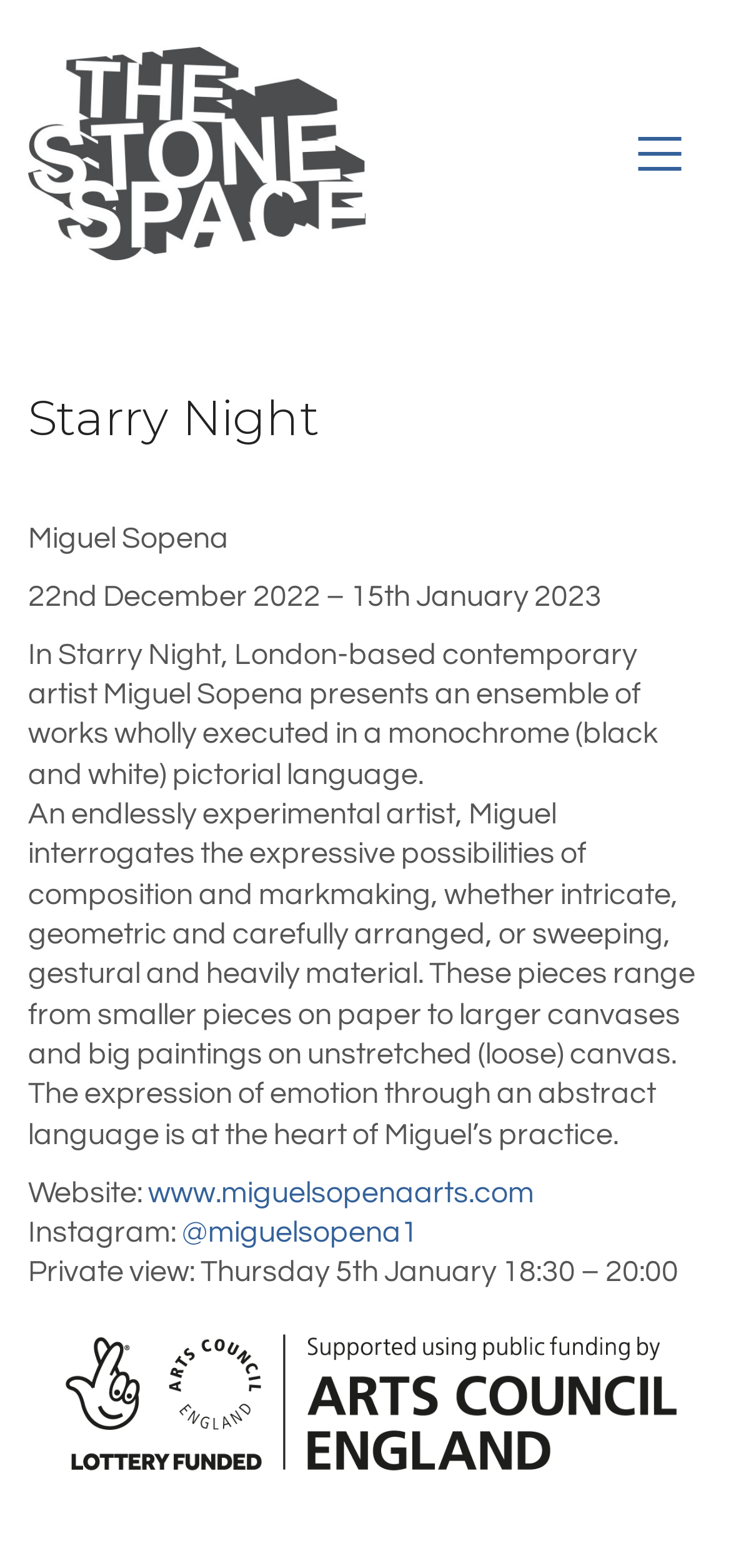Based on the element description: "@miguelsopena1", identify the bounding box coordinates for this UI element. The coordinates must be four float numbers between 0 and 1, listed as [left, top, right, bottom].

[0.249, 0.776, 0.572, 0.795]